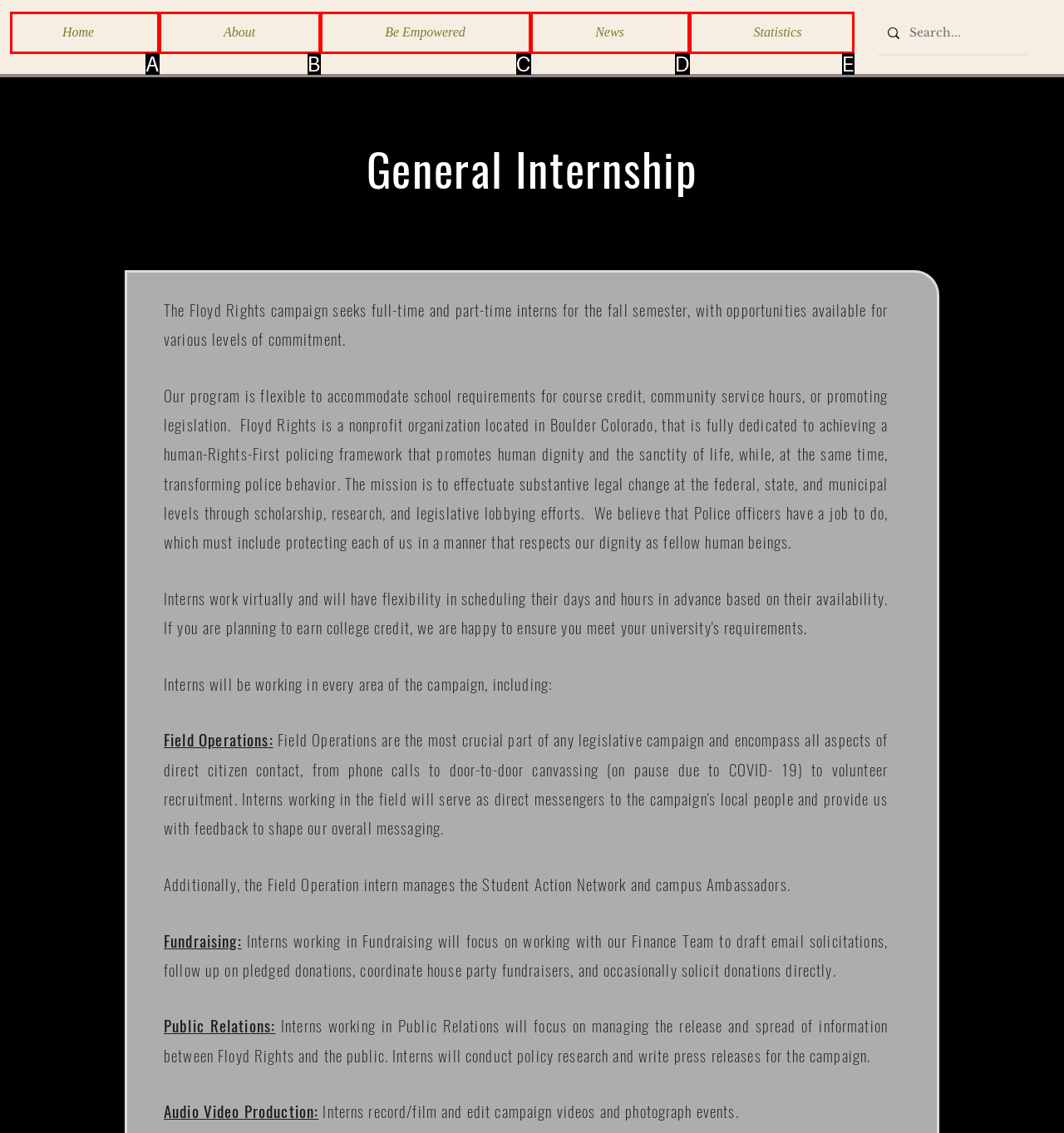Select the option that fits this description: Be Empowered
Answer with the corresponding letter directly.

C